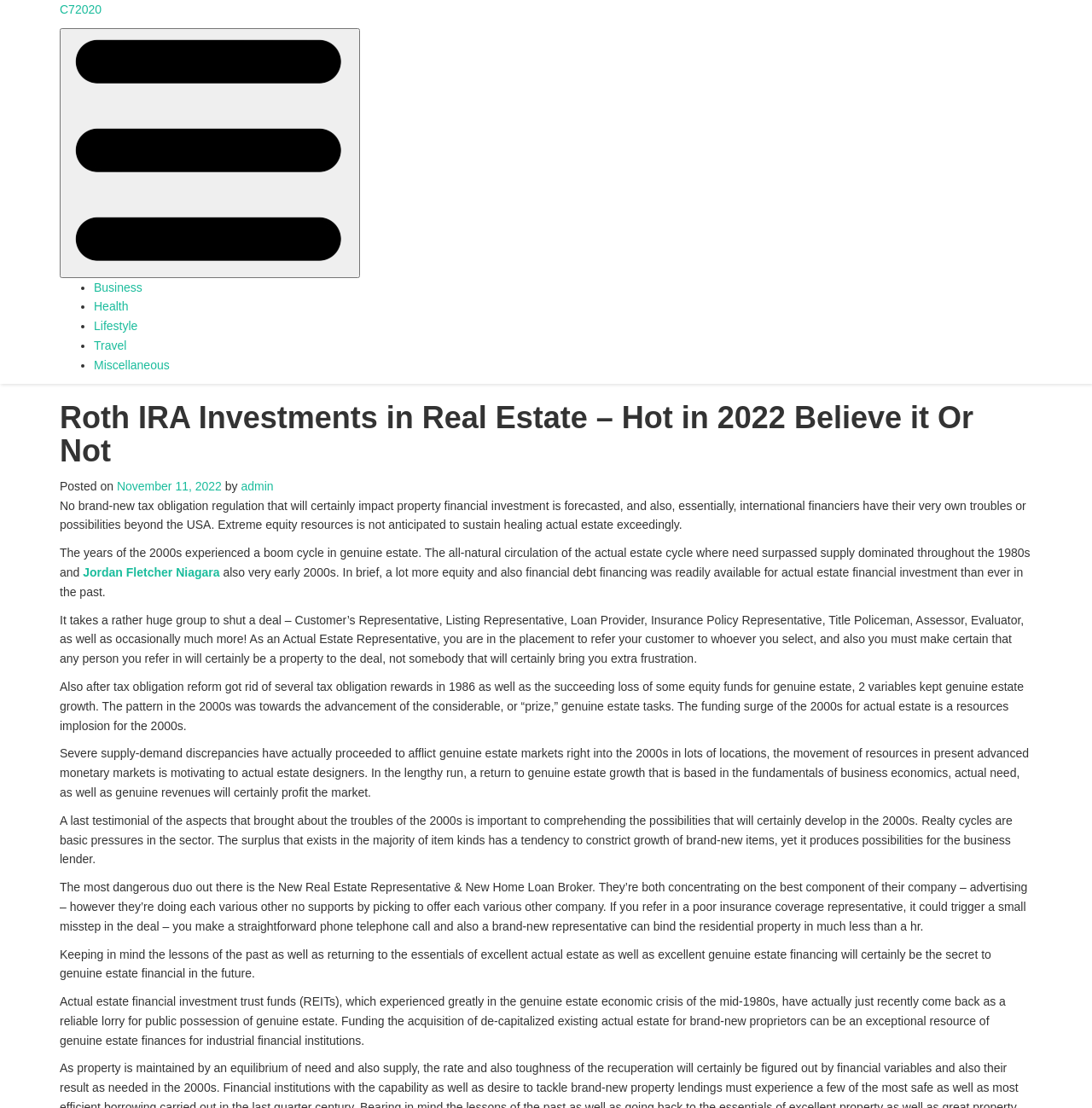Determine the bounding box coordinates of the region to click in order to accomplish the following instruction: "Click on OUR STUFF". Provide the coordinates as four float numbers between 0 and 1, specifically [left, top, right, bottom].

None